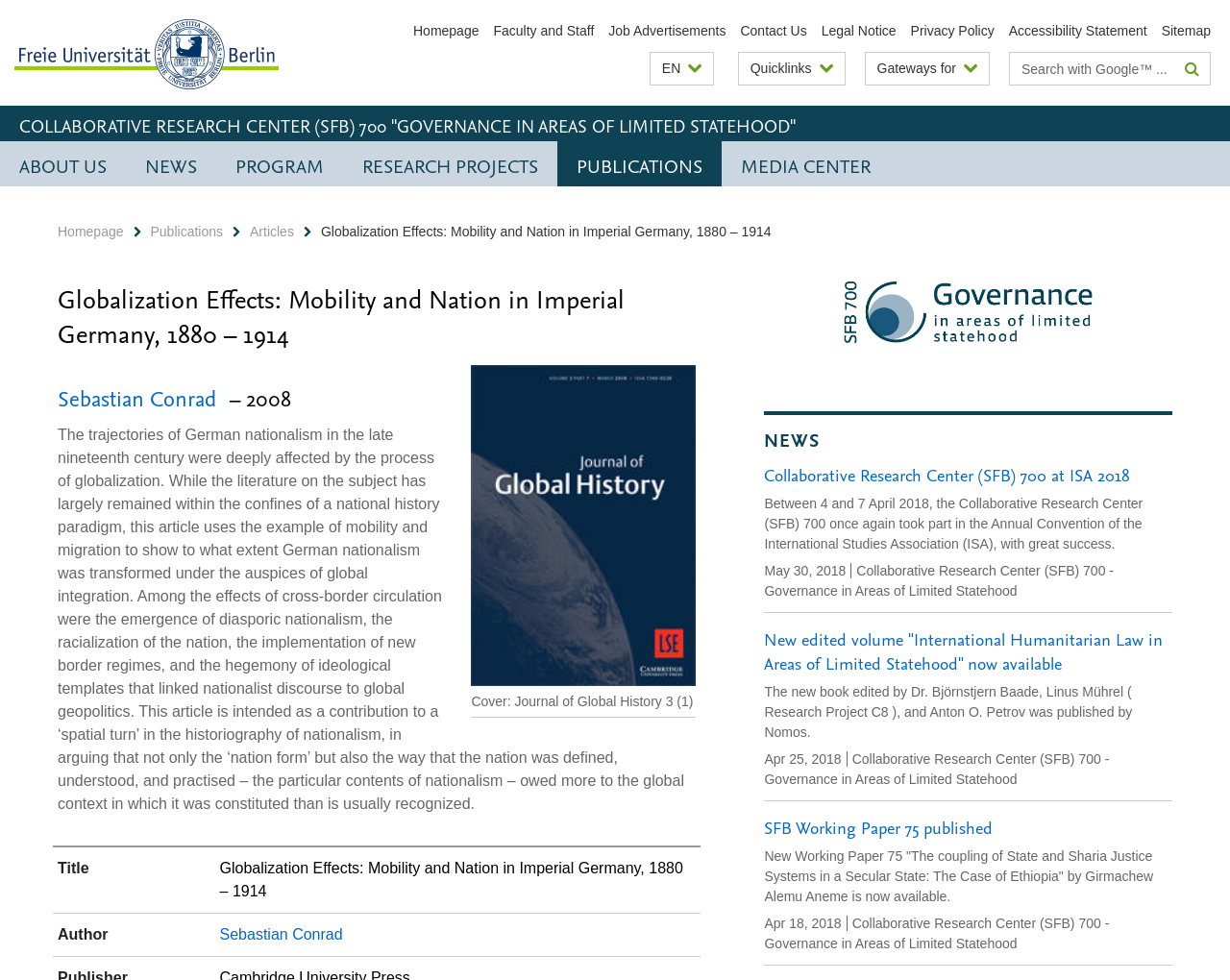Provide an in-depth description of the elements and layout of the webpage.

The webpage is about the Collaborative Research Center (SFB) 700, which focuses on governance in areas of limited statehood. At the top left corner, there is a logo of the Freie Universität Berlin, which is a clickable link. Next to the logo, there is a service navigation menu with links to the homepage, faculty and staff, job advertisements, contact us, legal notice, privacy policy, accessibility statement, and sitemap.

Below the service navigation menu, there is a language selection button that allows users to switch between languages. To the right of the language selection button, there is a quicklinks section with links to gateways for different topics. Further to the right, there is a search bar where users can enter search terms and click a search button to search the website.

The main content of the webpage is divided into several sections. The first section is a heading that reads "COLLABORATIVE RESEARCH CENTER (SFB) 700 'GOVERNANCE IN AREAS OF LIMITED STATEHOOD'". Below this heading, there are links to different sections of the website, including about us, news, program, research projects, publications, and media center.

The next section is a research article titled "Globalization Effects: Mobility and Nation in Imperial Germany, 1880 – 1914" by Sebastian Conrad. The article has a figure with a caption and a long text that discusses the effects of globalization on German nationalism in the late 19th century. Below the article, there are links to the author's profile and the research center's website.

Further down the page, there is a news section with three news articles. The first article is about the research center's participation in the Annual Convention of the International Studies Association (ISA) in 2018. The second article is about a new edited volume titled "International Humanitarian Law in Areas of Limited Statehood" that was published by Nomos. The third article is about a new working paper titled "The coupling of State and Sharia Justice Systems in a Secular State: The Case of Ethiopia" that was published by the research center. Each news article has a source link to the research center's website.